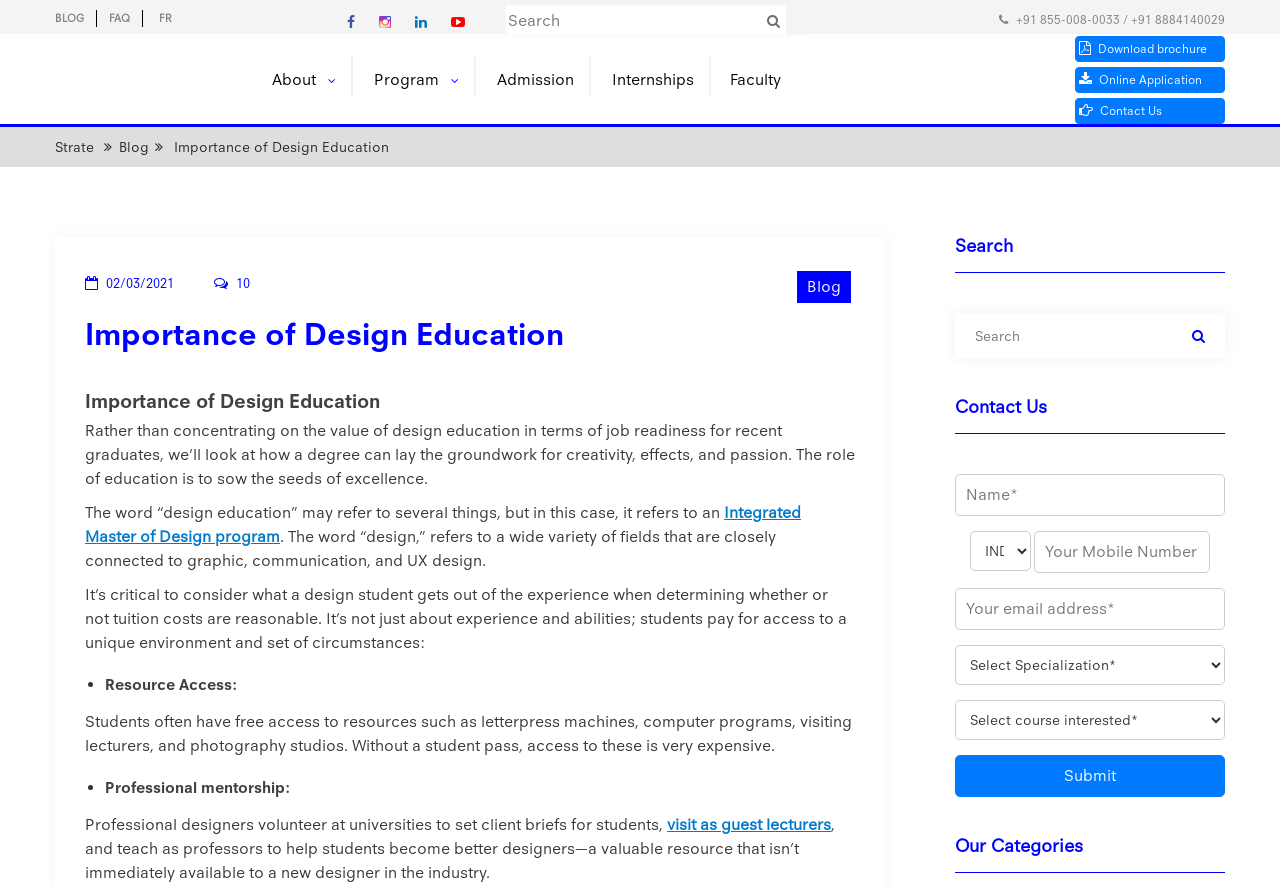Identify the bounding box coordinates of the clickable region required to complete the instruction: "Download the brochure". The coordinates should be given as four float numbers within the range of 0 and 1, i.e., [left, top, right, bottom].

[0.84, 0.041, 0.957, 0.07]